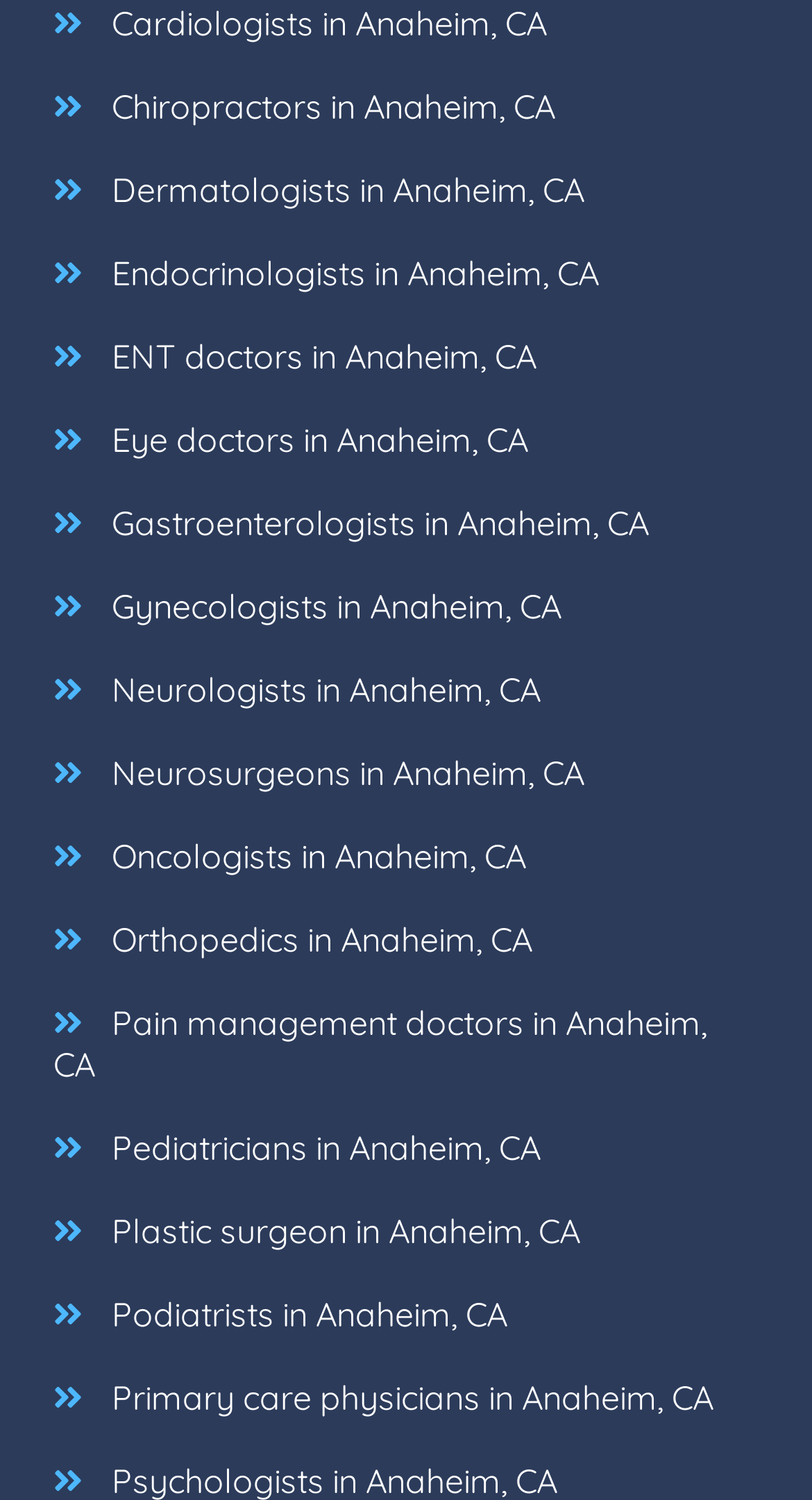Give a short answer using one word or phrase for the question:
What is the vertical position of the 'Eye doctors' link?

Above the 'Gastroenterologists' link